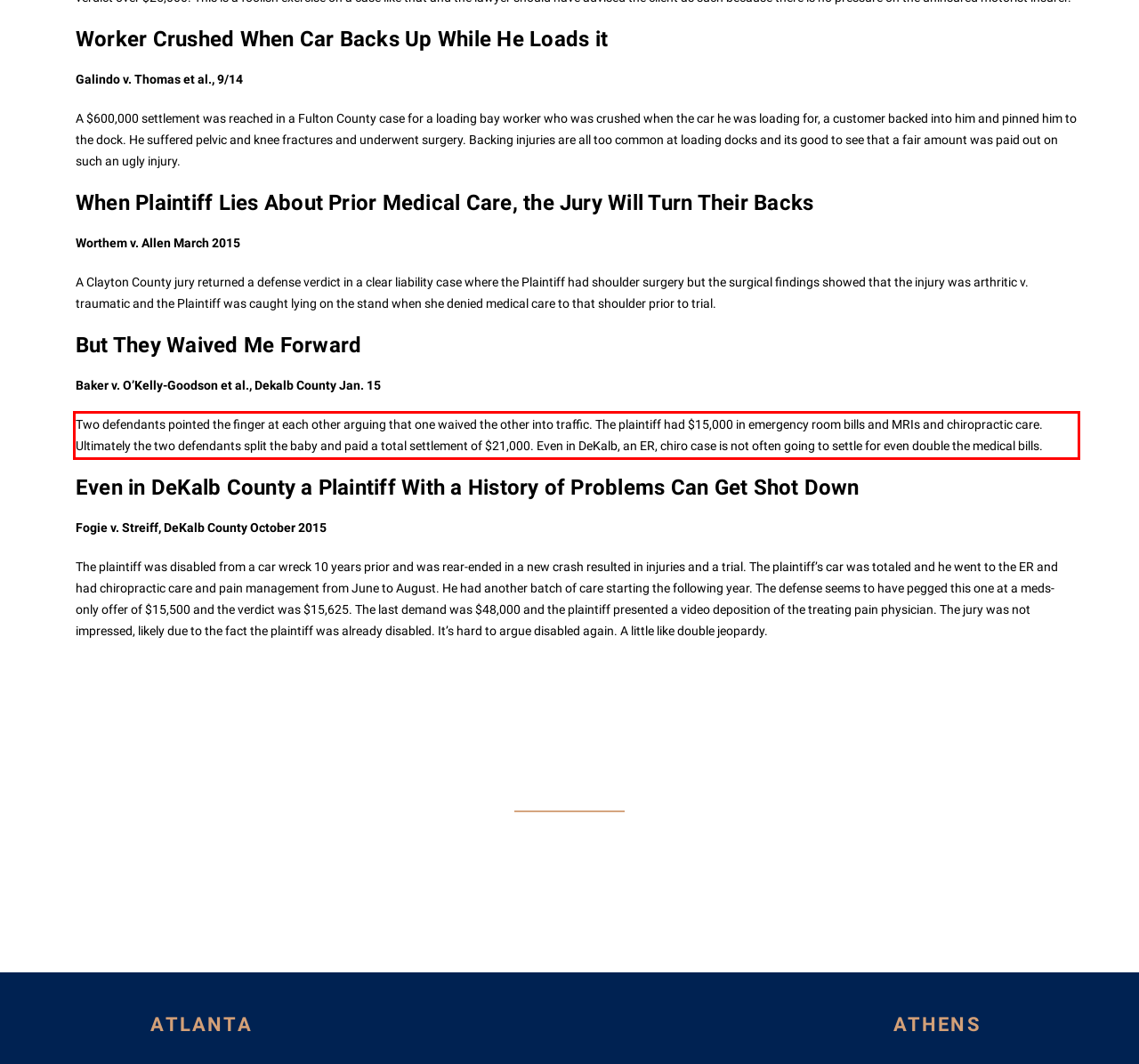You are provided with a screenshot of a webpage that includes a red bounding box. Extract and generate the text content found within the red bounding box.

Two defendants pointed the finger at each other arguing that one waived the other into traffic. The plaintiff had $15,000 in emergency room bills and MRIs and chiropractic care. Ultimately the two defendants split the baby and paid a total settlement of $21,000. Even in DeKalb, an ER, chiro case is not often going to settle for even double the medical bills.